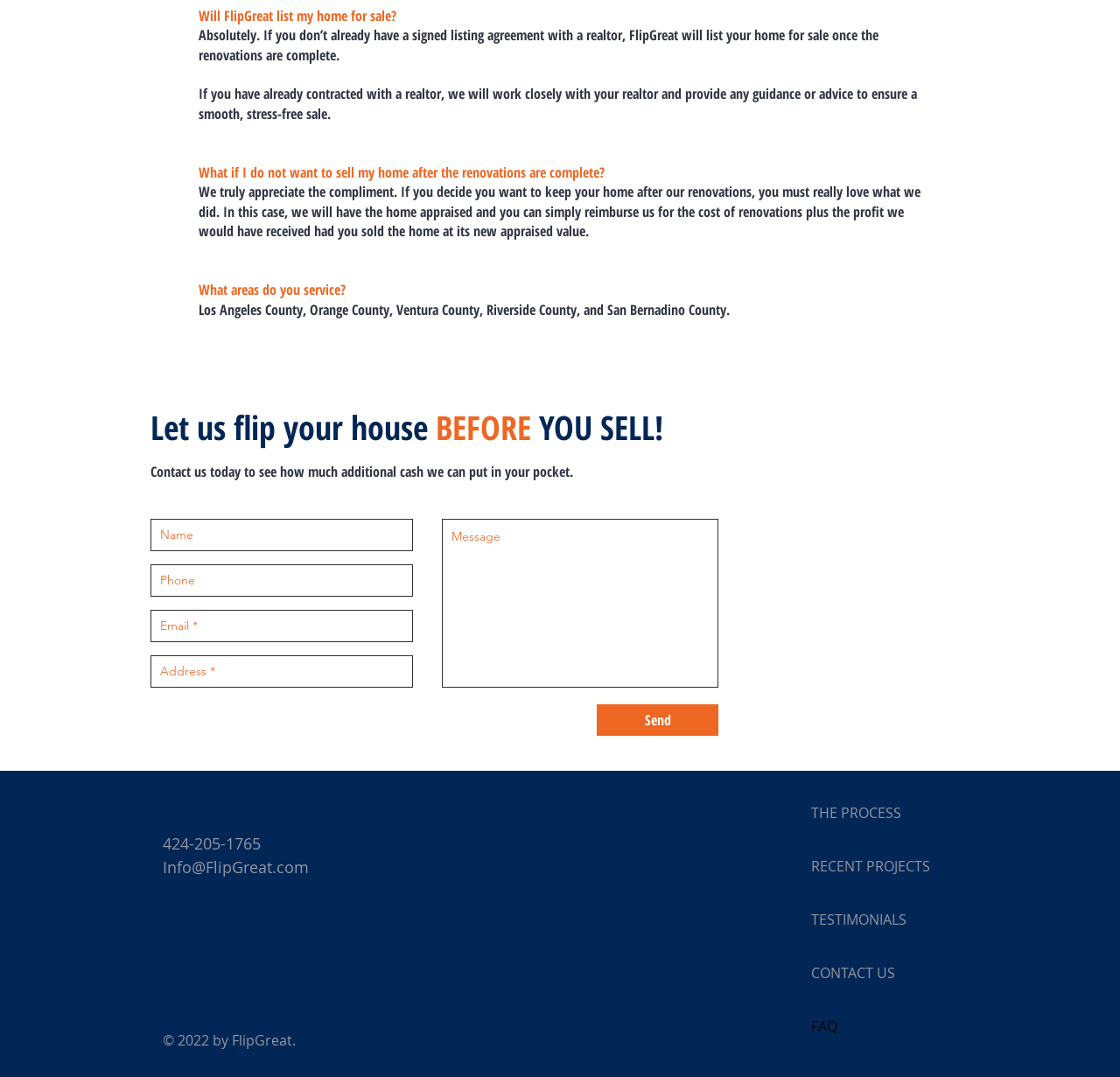How can I contact FlipGreat?
Using the image as a reference, deliver a detailed and thorough answer to the question.

I found the answer by looking at the form with input fields for Name, Phone, Email, and Address, and a Send button, which suggests that users can contact FlipGreat by filling out the form.